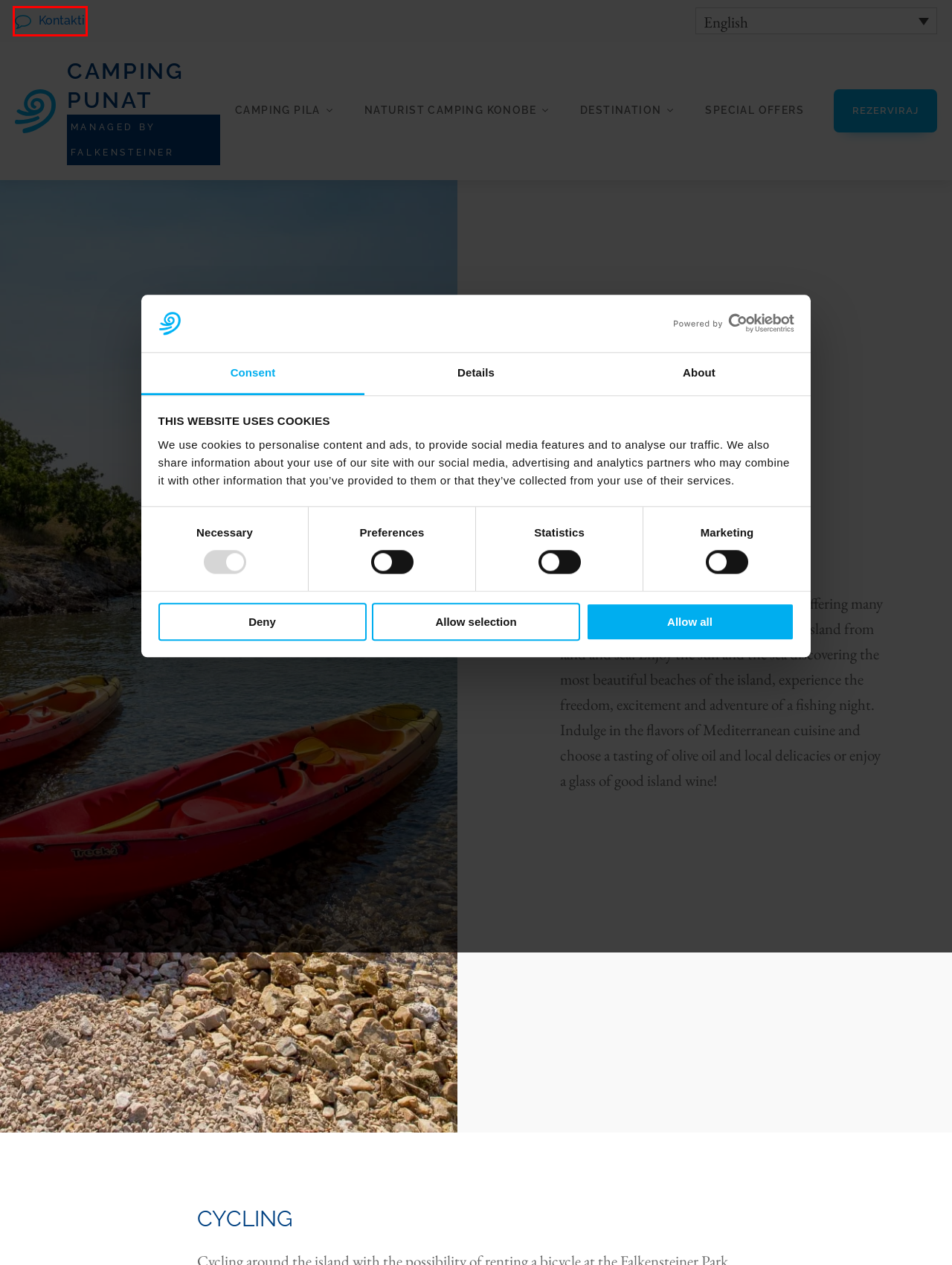You have a screenshot of a webpage with an element surrounded by a red bounding box. Choose the webpage description that best describes the new page after clicking the element inside the red bounding box. Here are the candidates:
A. O nama - Camping Punat
B. Camping Punat - Otok Krk, Hrvatska
C. Destinacija - Camping Punat
D. Naturist Camping Konobe - Camping Punat
E. Pebble beaches - Camping Punat
F. What is behind “Powered by Cookiebot™” - Cookiebot
G. Destination - Camping Punat
H. ORGANIZED EXCURSIONS - Camping Punat

A